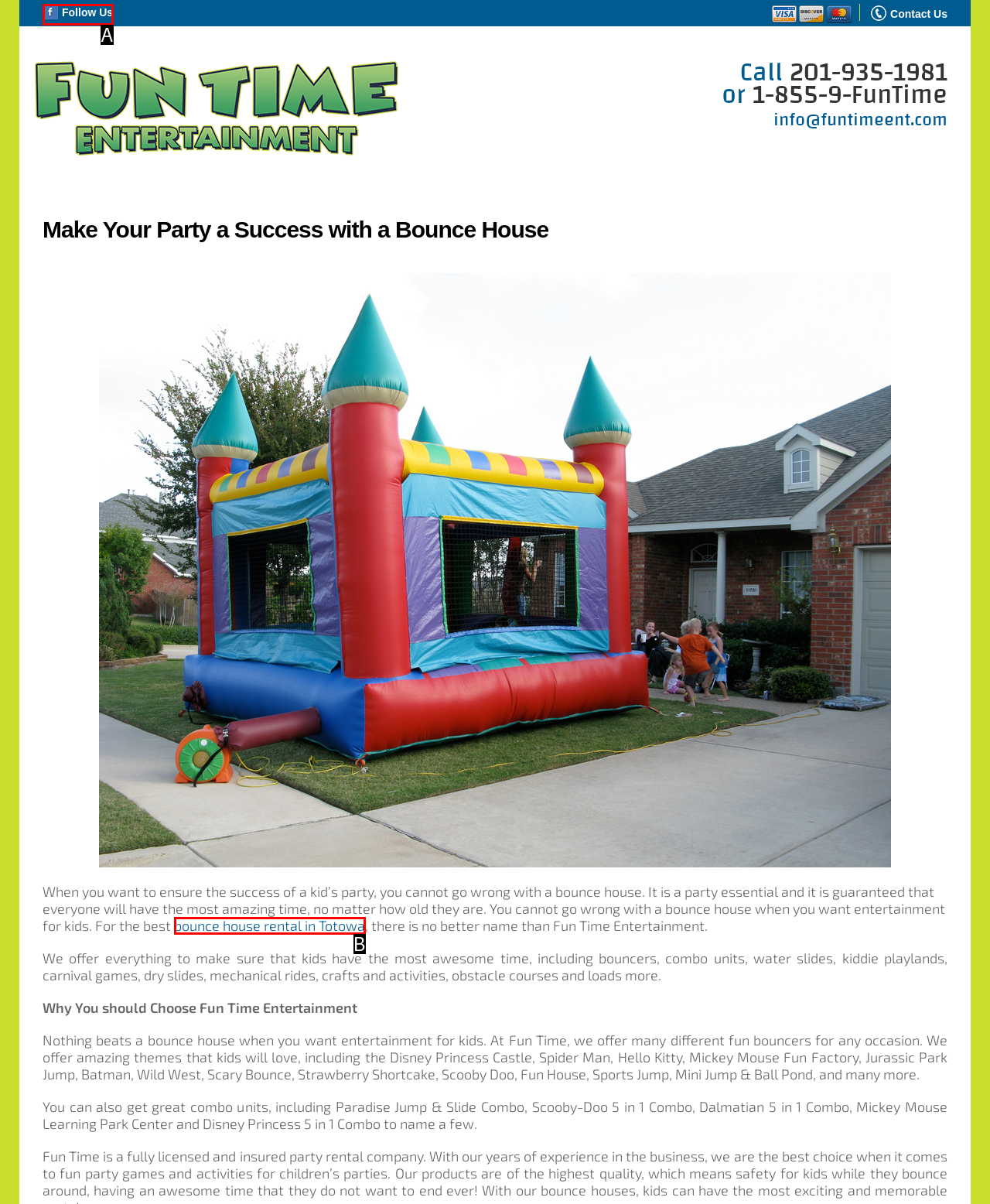Determine which HTML element best fits the description: bounce house rental in Totowa
Answer directly with the letter of the matching option from the available choices.

B